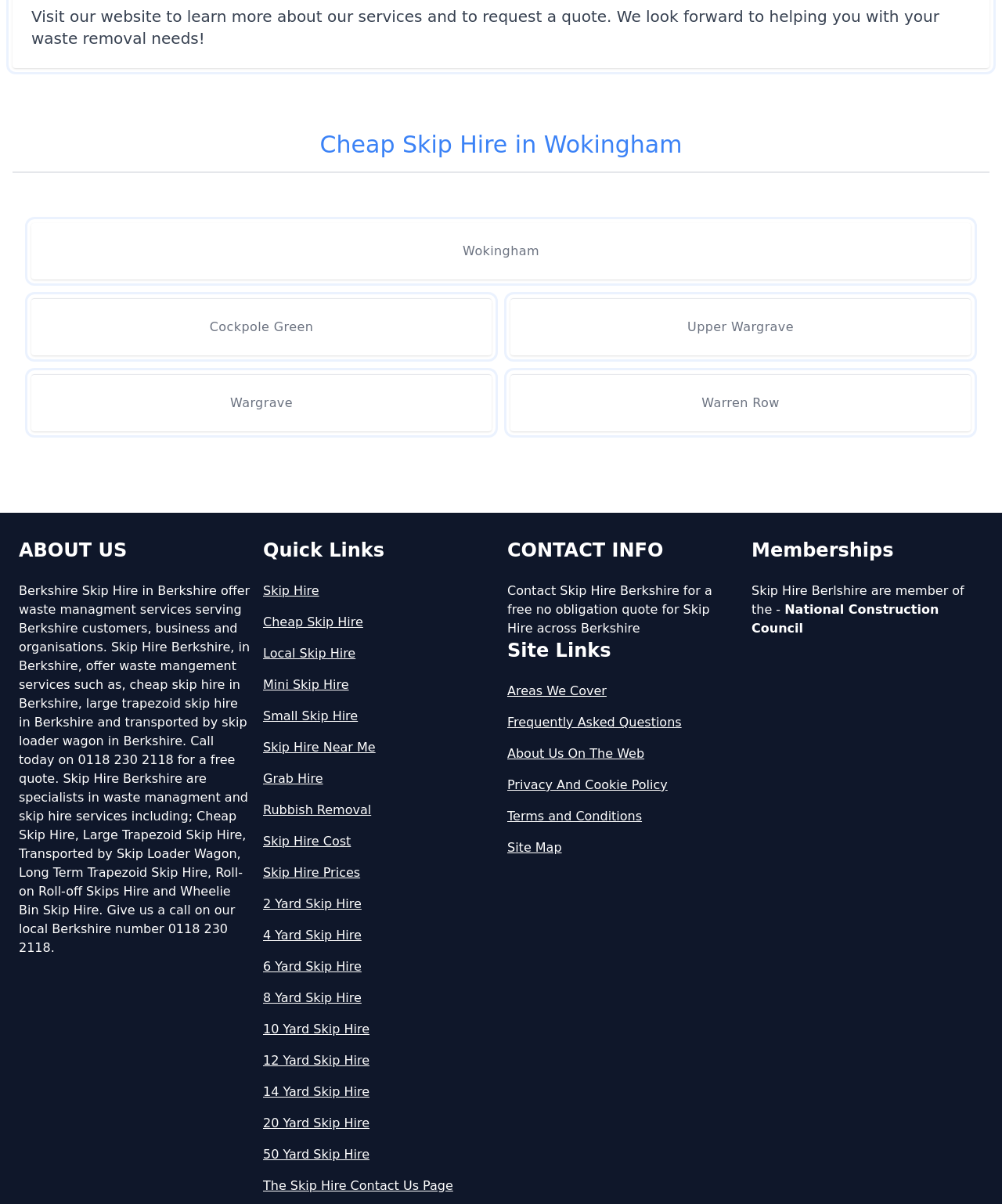Determine the bounding box coordinates of the element that should be clicked to execute the following command: "Visit the 'About Us' page to know more about Berkshire Skip Hire".

[0.019, 0.447, 0.25, 0.467]